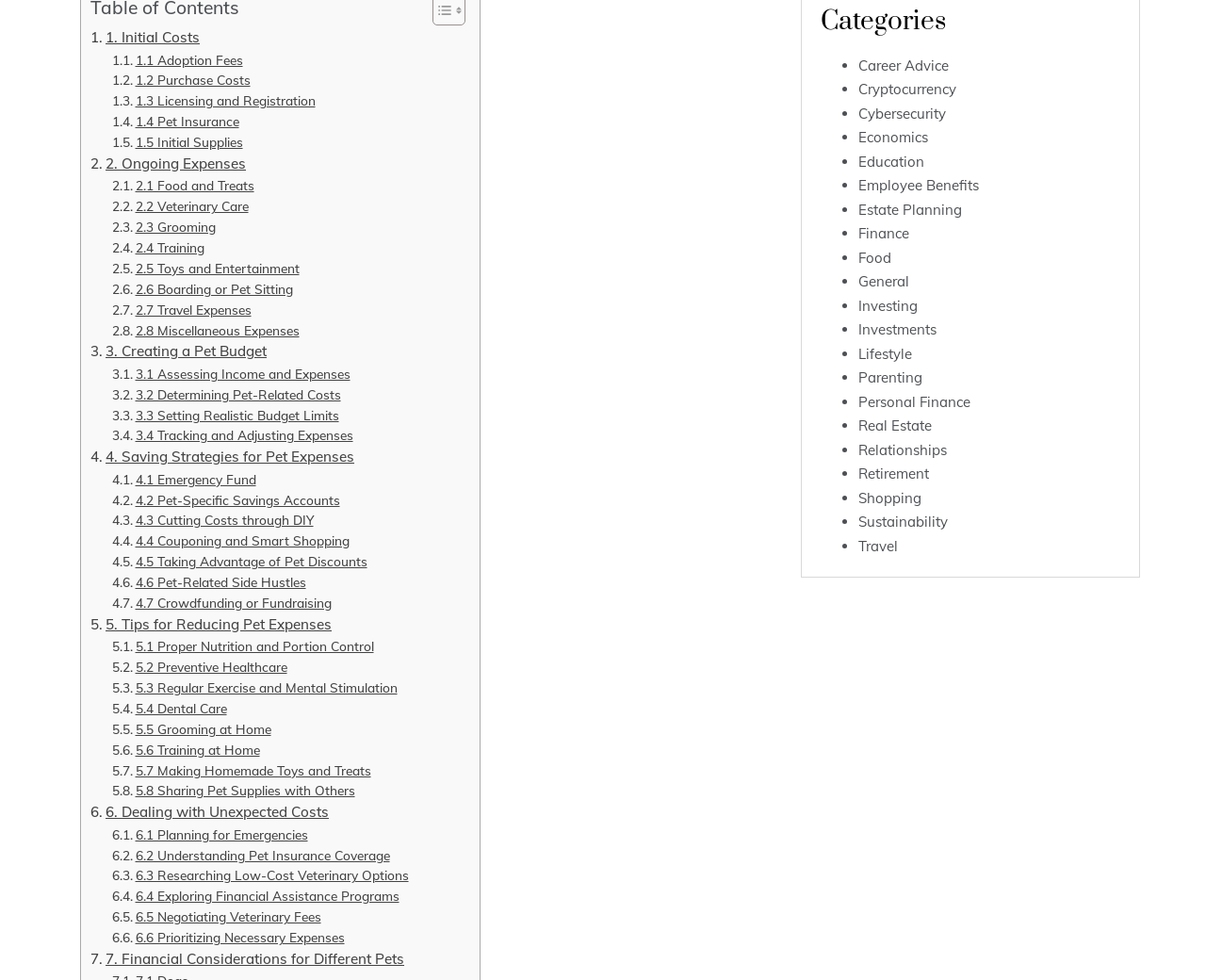Please identify the bounding box coordinates of the element that needs to be clicked to execute the following command: "Enter your name". Provide the bounding box using four float numbers between 0 and 1, formatted as [left, top, right, bottom].

None